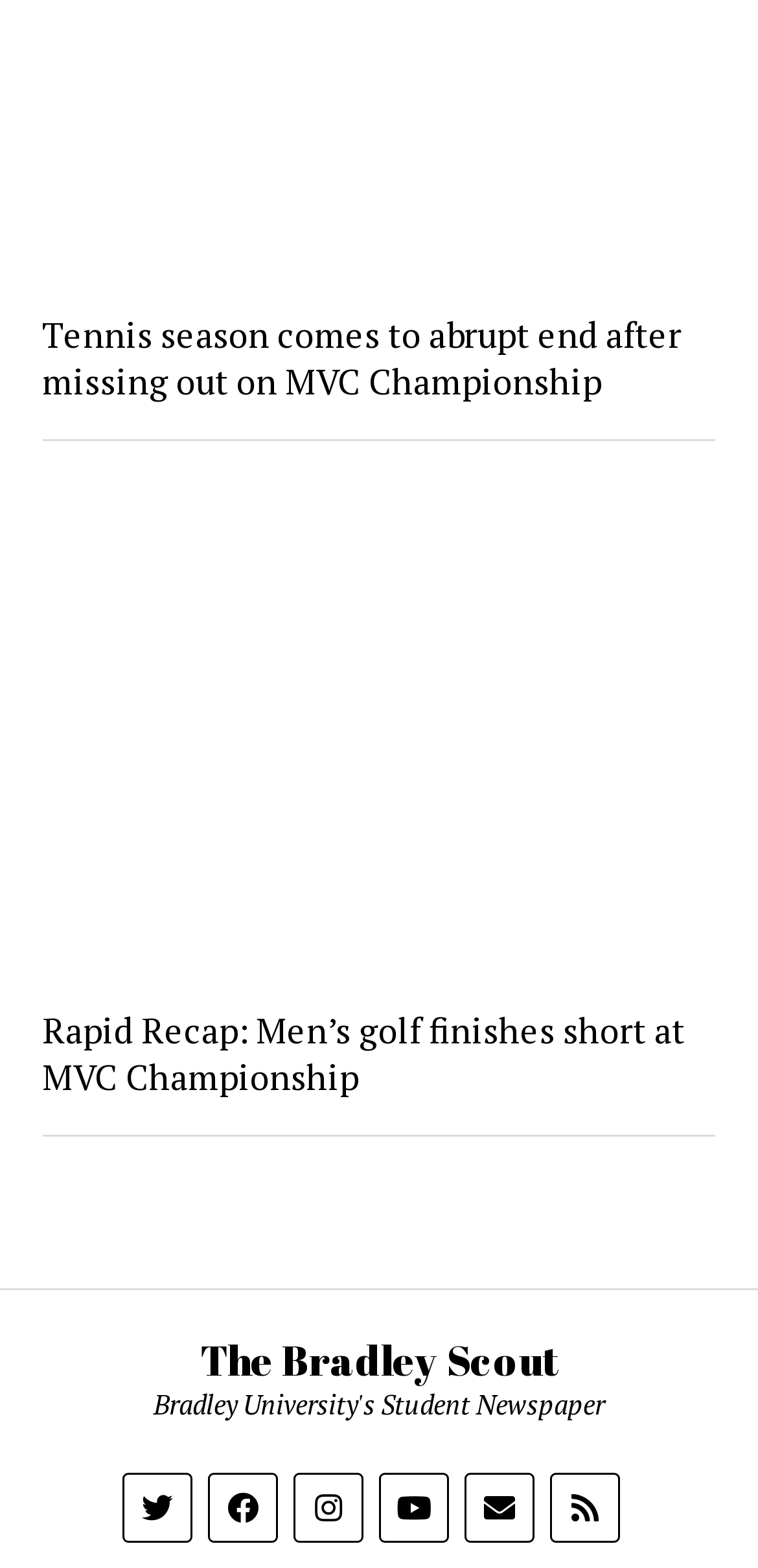Please identify the bounding box coordinates of the clickable area that will fulfill the following instruction: "Follow on Twitter". The coordinates should be in the format of four float numbers between 0 and 1, i.e., [left, top, right, bottom].

[0.187, 0.952, 0.228, 0.971]